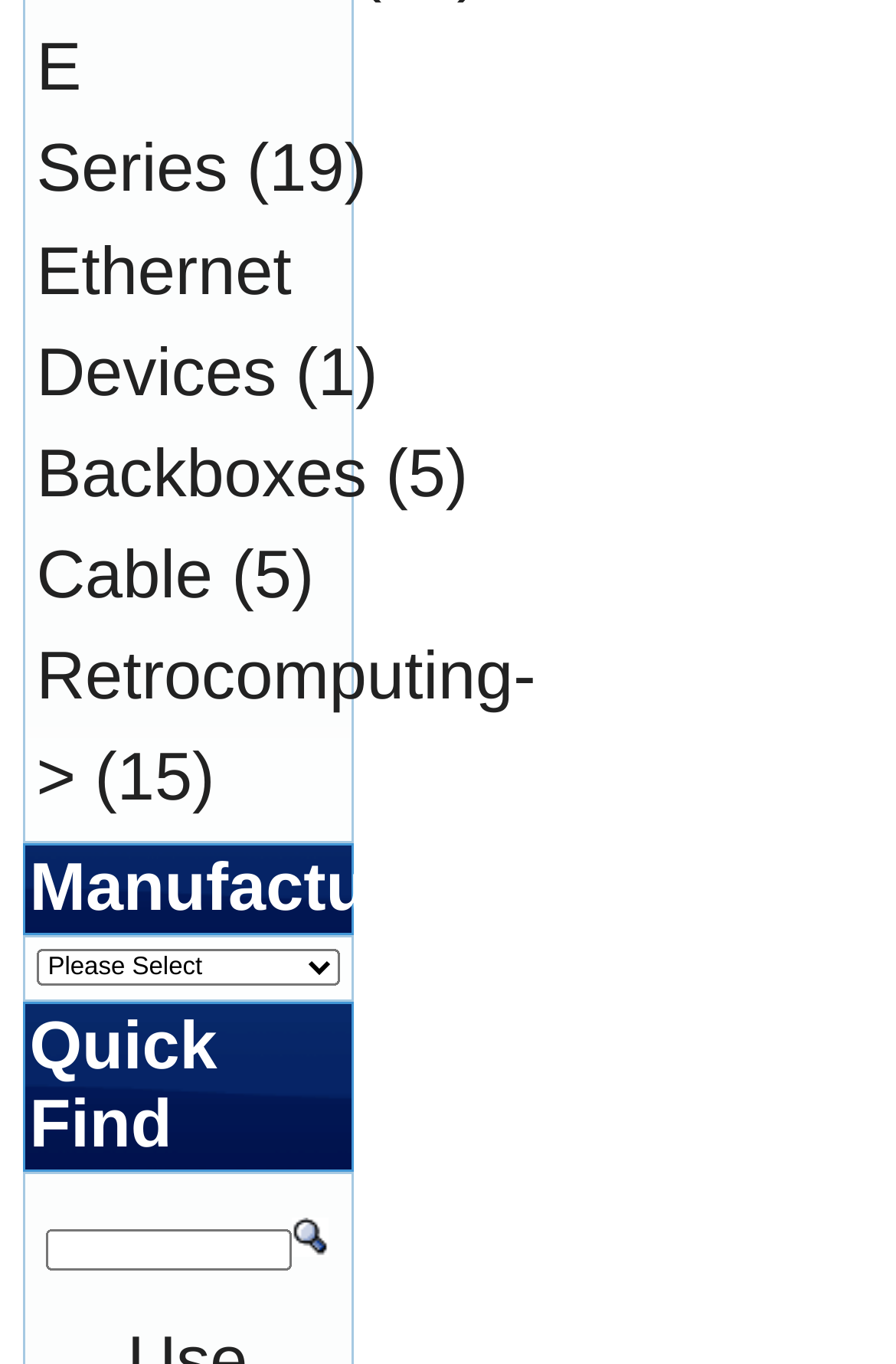Extract the bounding box of the UI element described as: "Ethernet Devices".

[0.041, 0.171, 0.326, 0.301]